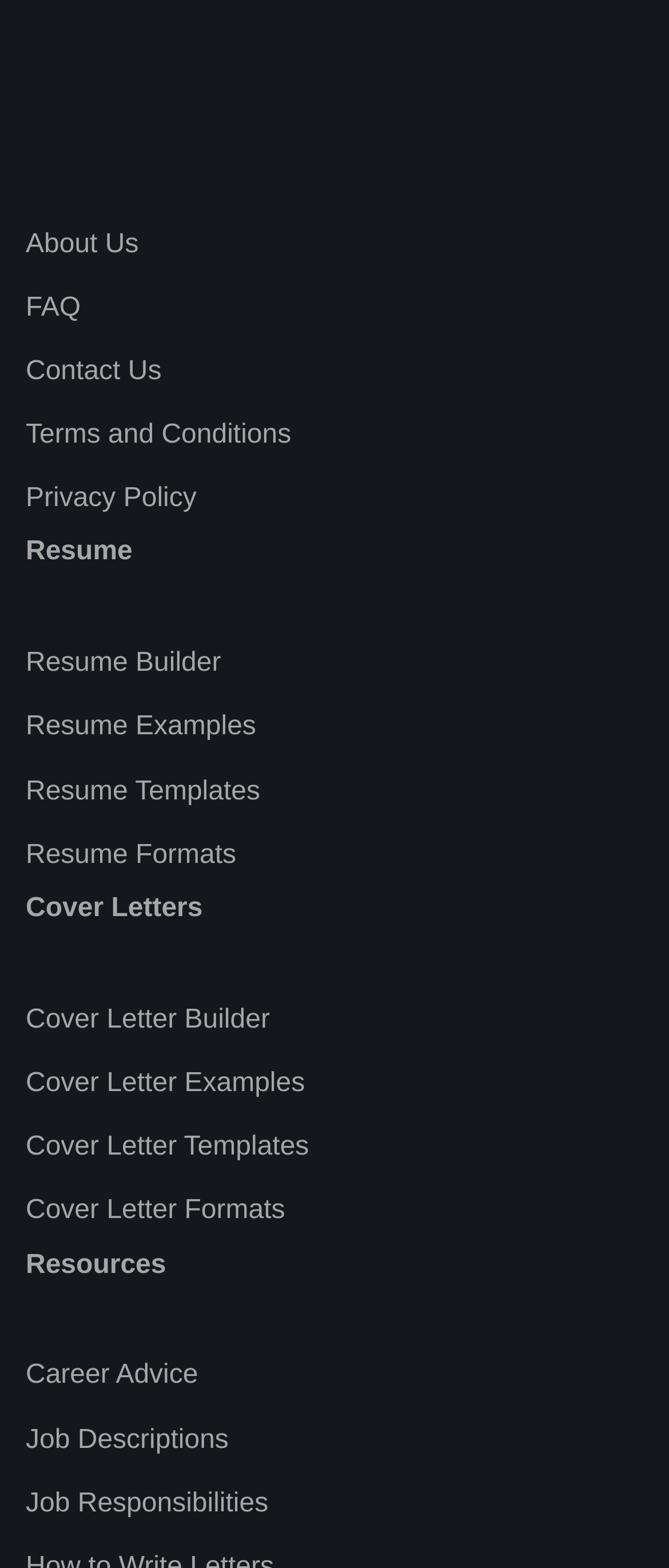Please find the bounding box coordinates in the format (top-left x, top-left y, bottom-right x, bottom-right y) for the given element description. Ensure the coordinates are floating point numbers between 0 and 1. Description: FAQ

[0.038, 0.187, 0.121, 0.205]